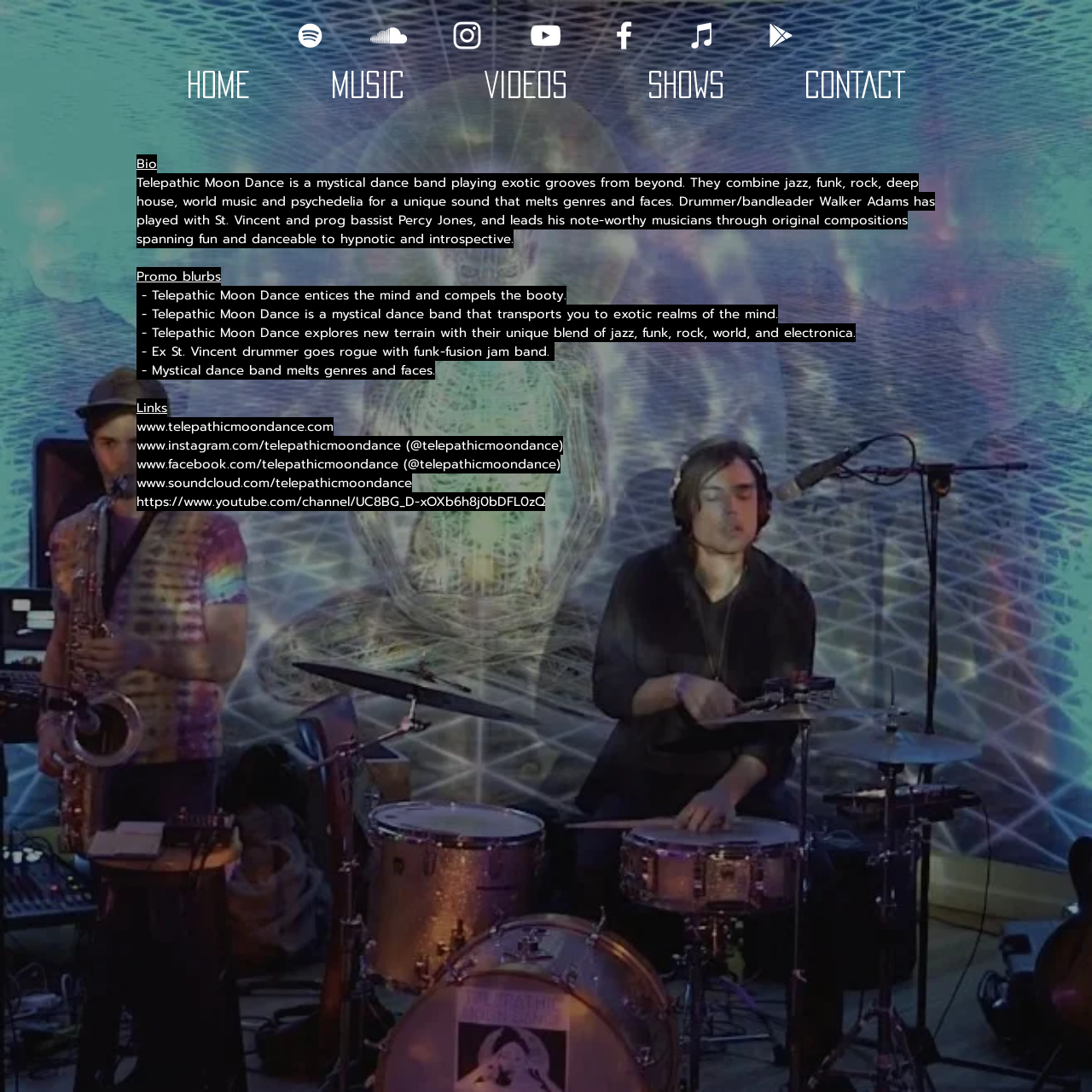Offer an extensive depiction of the webpage and its key elements.

The webpage is for a music band called Telepathic Moon Dance (TMD). At the top, there is a social bar with links to the band's social media profiles, including Spotify, SoundCloud, Instagram, YouTube, Facebook, and iTunes, each represented by an image. 

Below the social bar, there is a navigation menu with links to different sections of the website, including HOME, MUSIC, VIDEOS, SHOWS, and CONTACT.

The main content of the webpage is divided into sections. The first section has a heading "Bio" and a paragraph describing the band's music style and background. The band is described as a mystical dance band that combines jazz, funk, rock, deep house, world music, and psychedelia to create a unique sound.

The next section has a heading "Promo blurbs" and features several promotional quotes about the band, including descriptions of their music and performances.

Further down, there is a section with links to the band's website, Instagram, Facebook, SoundCloud, and YouTube channel.